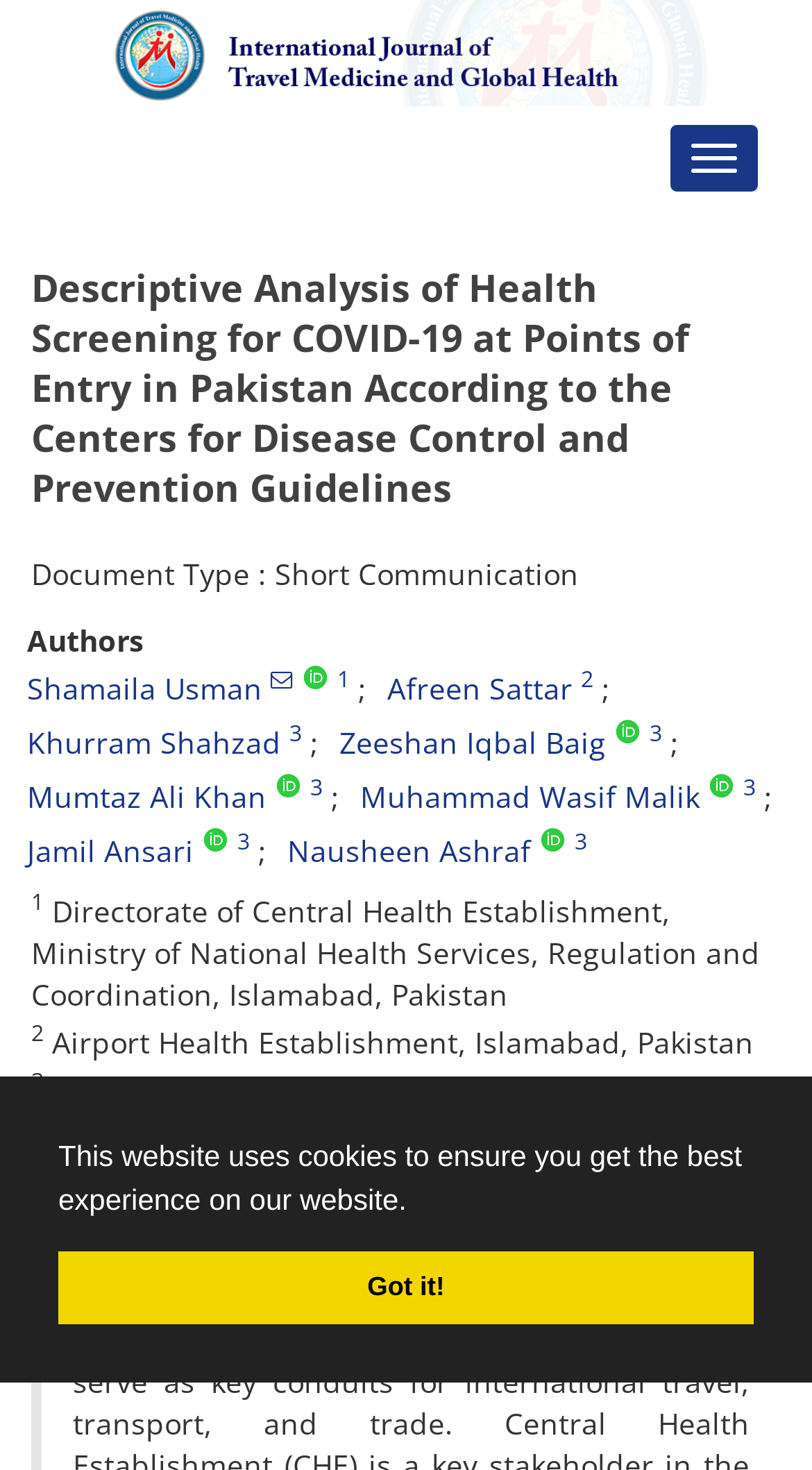Review the image closely and give a comprehensive answer to the question: What is the affiliation of the first author?

I found the answer by looking at the static text element with the content 'Directorate of Central Health Establishment, Ministry of National Health Services, Regulation and Coordination, Islamabad, Pakistan' located below the first author's name, which indicates the affiliation of the first author.